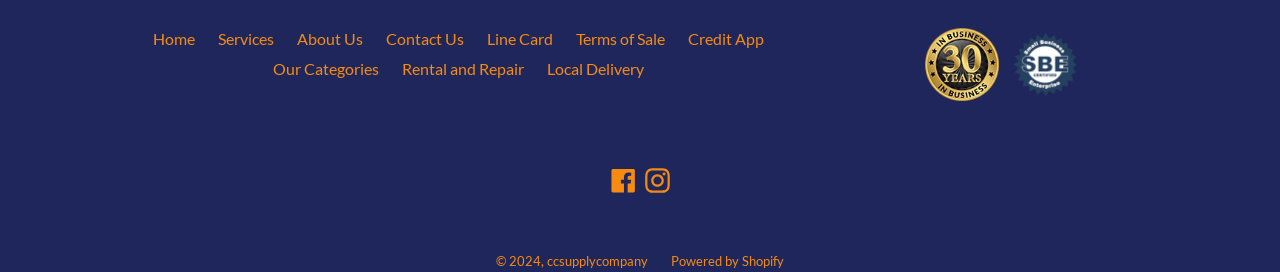Please provide a brief answer to the question using only one word or phrase: 
What is the first link on the top navigation bar?

Home